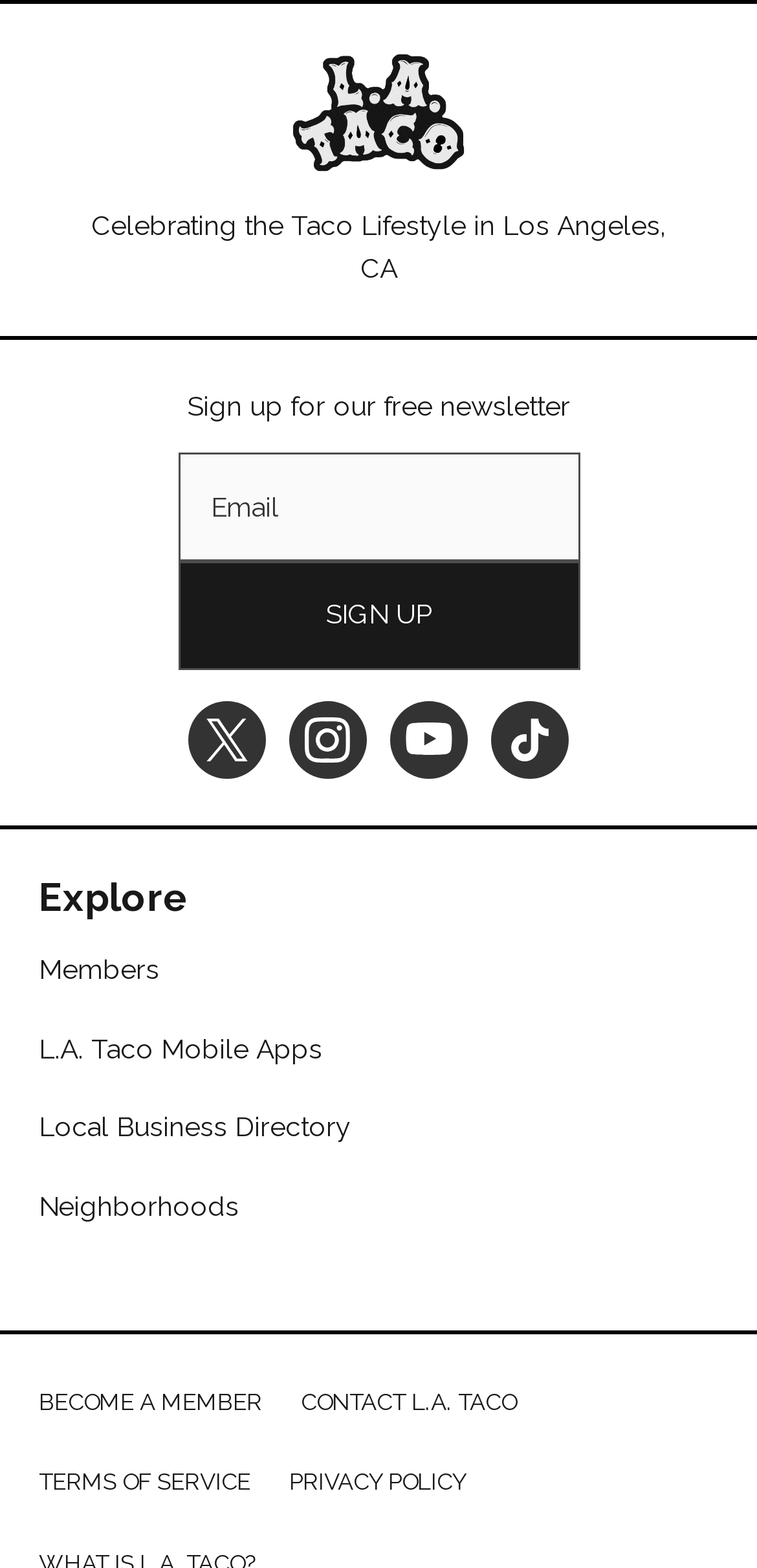What is the website's main theme?
Respond to the question with a well-detailed and thorough answer.

Based on the webpage's content, especially the title 'Celebrating the Taco Lifestyle in Los Angeles, CA', it is clear that the website's main theme is related to the taco lifestyle.